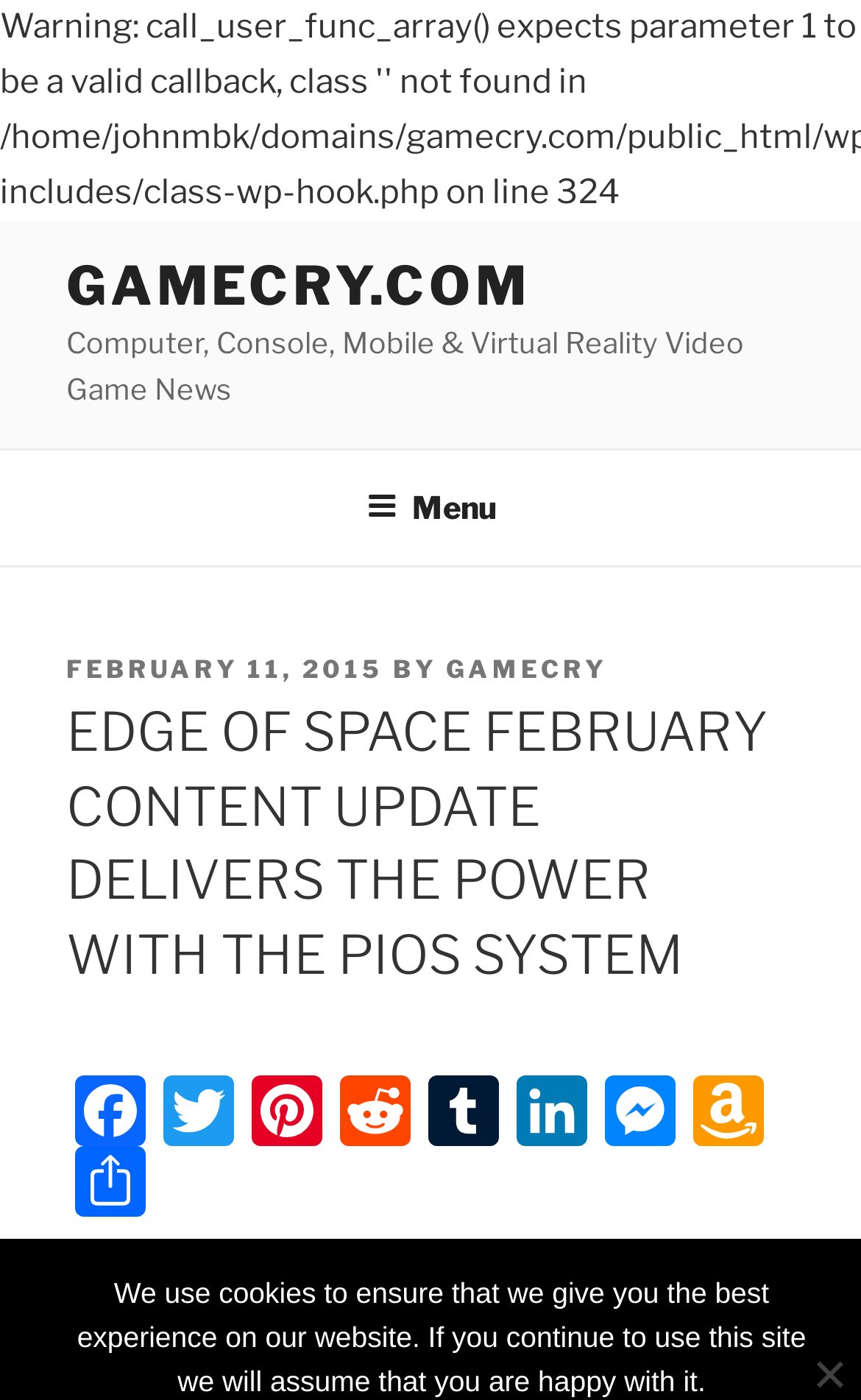Using the given description, provide the bounding box coordinates formatted as (top-left x, top-left y, bottom-right x, bottom-right y), with all values being floating point numbers between 0 and 1. Description: February 11, 2015

[0.077, 0.467, 0.446, 0.489]